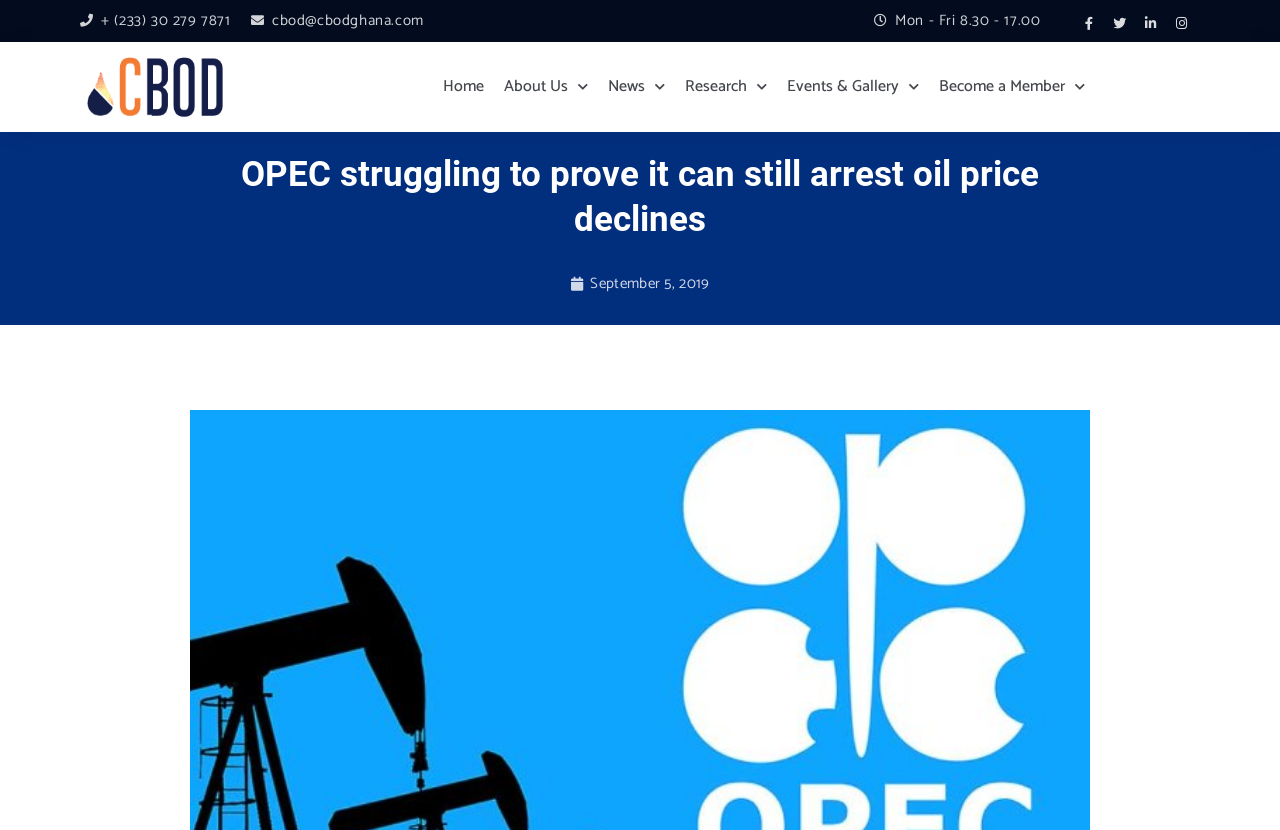What are the main menu items?
Kindly offer a comprehensive and detailed response to the question.

I found the main menu items by looking at the top middle section of the webpage, where I saw a series of link elements with icons, each representing a main menu item.